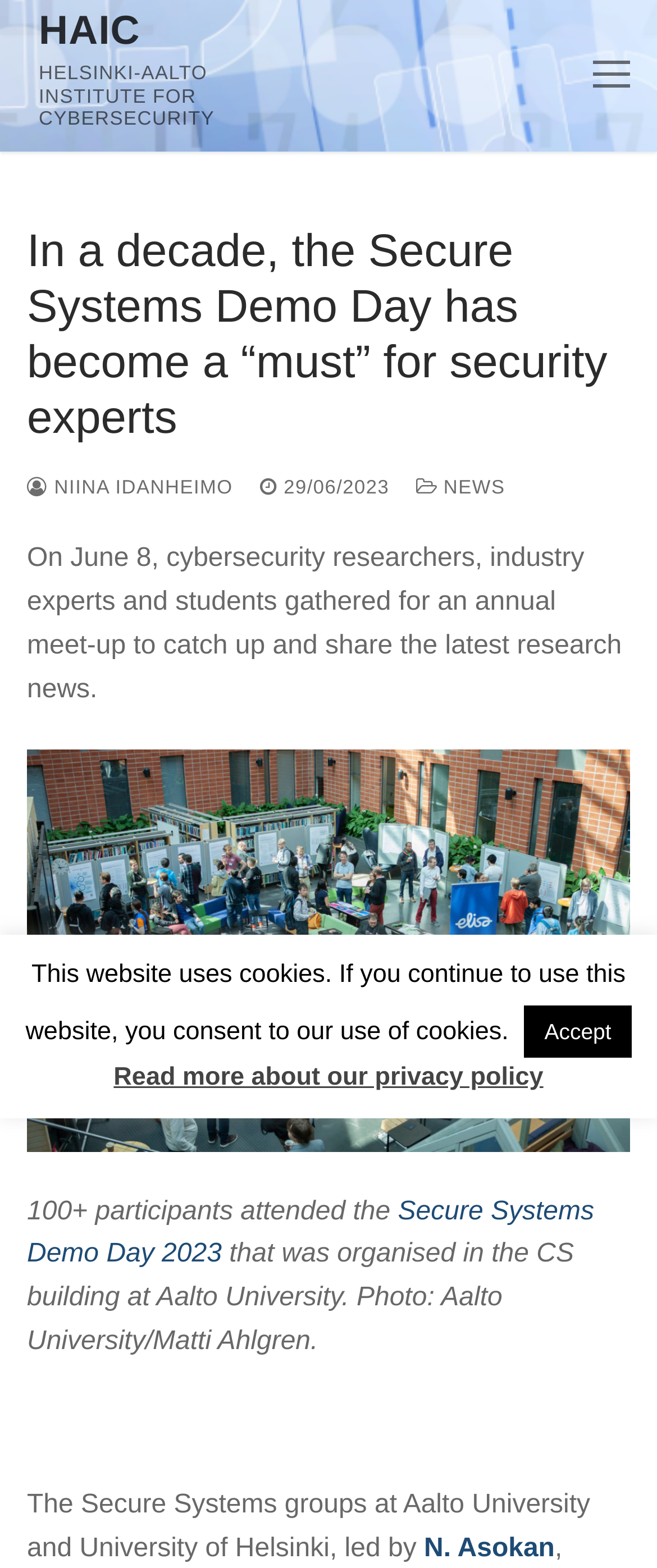Answer the following query concisely with a single word or phrase:
Who is the author of the article?

NIINA IDANHEIMO